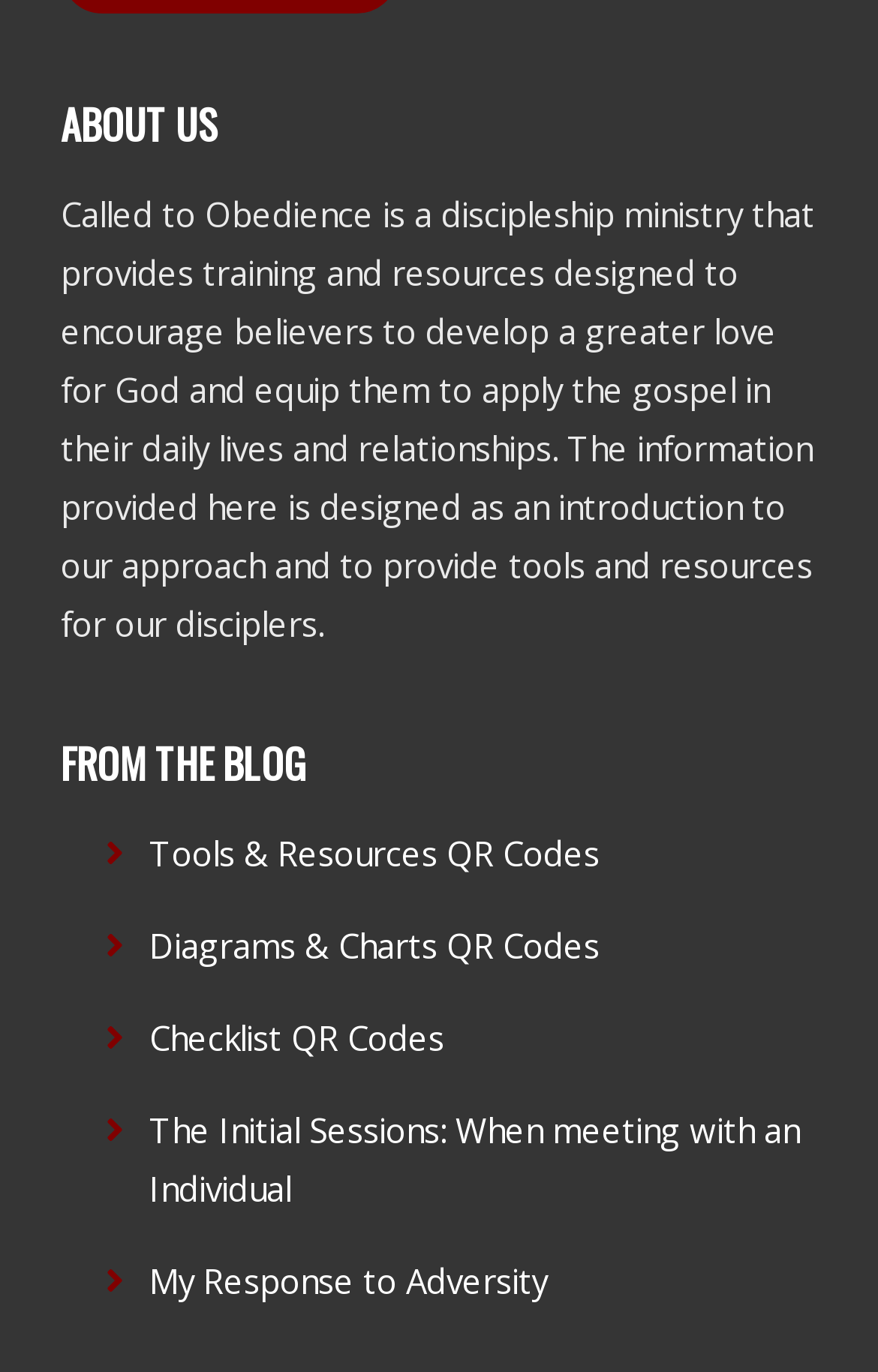Refer to the screenshot and give an in-depth answer to this question: How many QR code links are provided on the webpage?

There are three QR code links provided on the webpage, namely 'Tools & Resources QR Codes', 'Diagrams & Charts QR Codes', and 'Checklist QR Codes'.